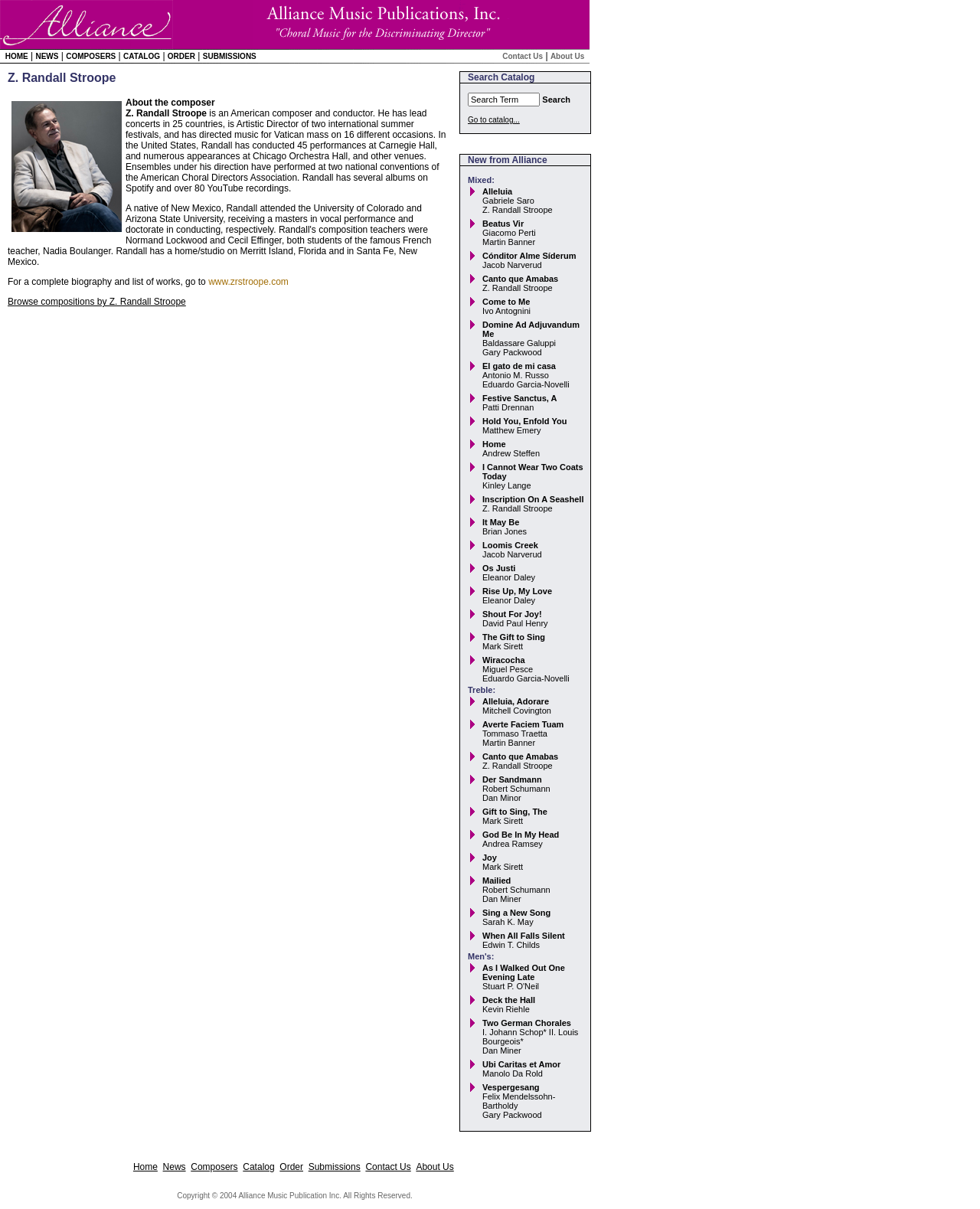Identify the bounding box coordinates for the UI element described as: "Catalog". The coordinates should be provided as four floats between 0 and 1: [left, top, right, bottom].

[0.248, 0.961, 0.28, 0.97]